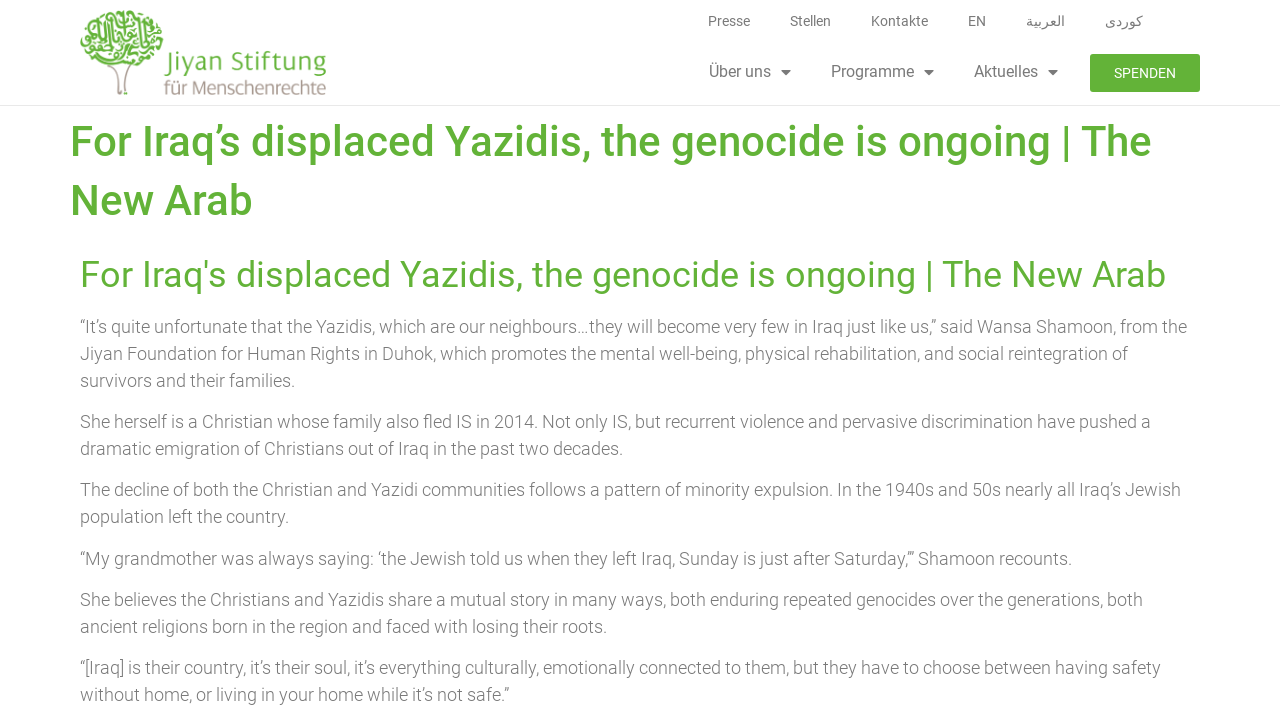Locate the bounding box coordinates of the segment that needs to be clicked to meet this instruction: "Learn more about the 'Aktuelles' section".

[0.746, 0.067, 0.842, 0.131]